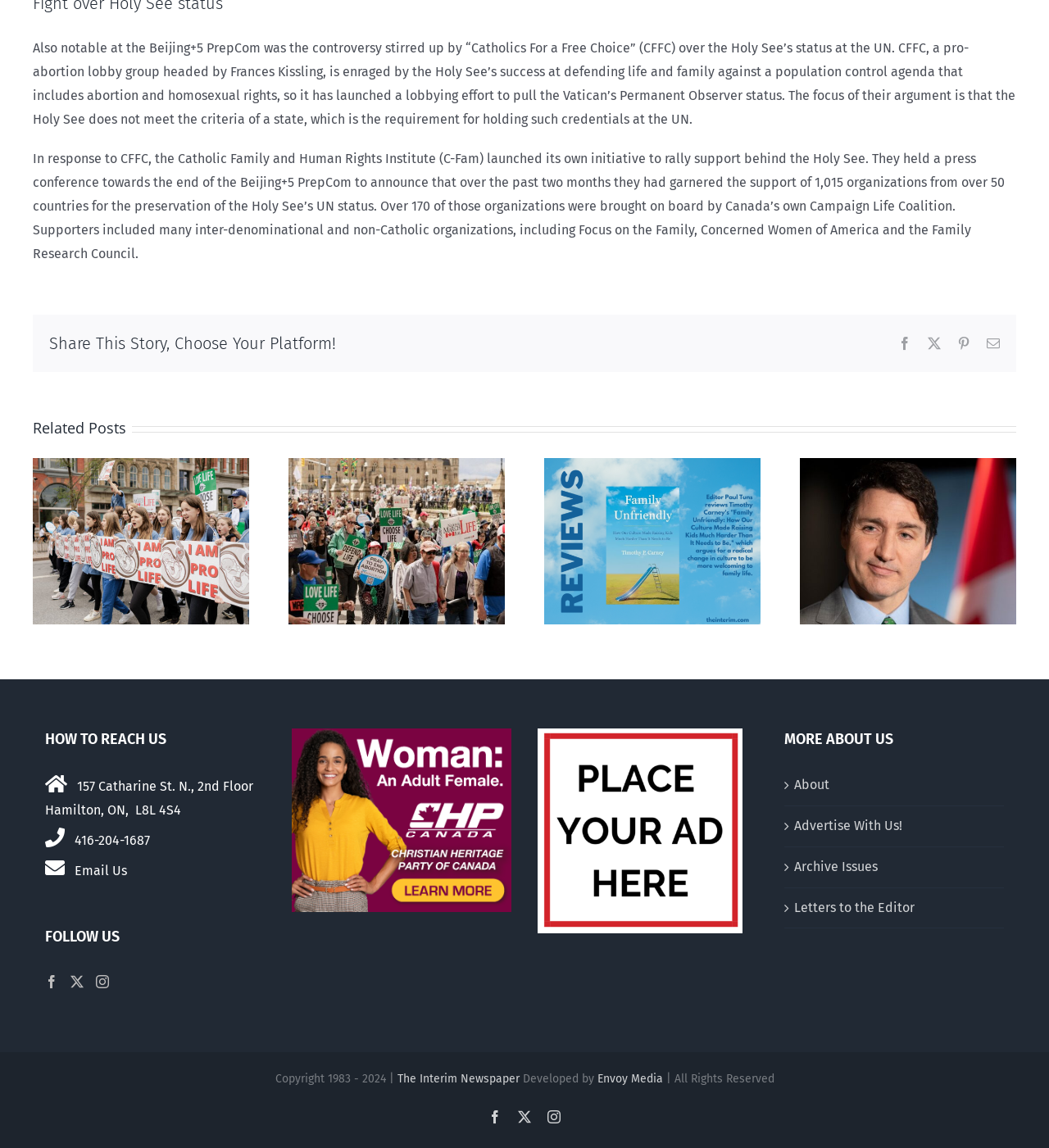Find the bounding box coordinates of the area that needs to be clicked in order to achieve the following instruction: "Read related post 'Pro-lifers at 27th annual March for Life vow to never forget'". The coordinates should be specified as four float numbers between 0 and 1, i.e., [left, top, right, bottom].

[0.139, 0.425, 0.167, 0.451]